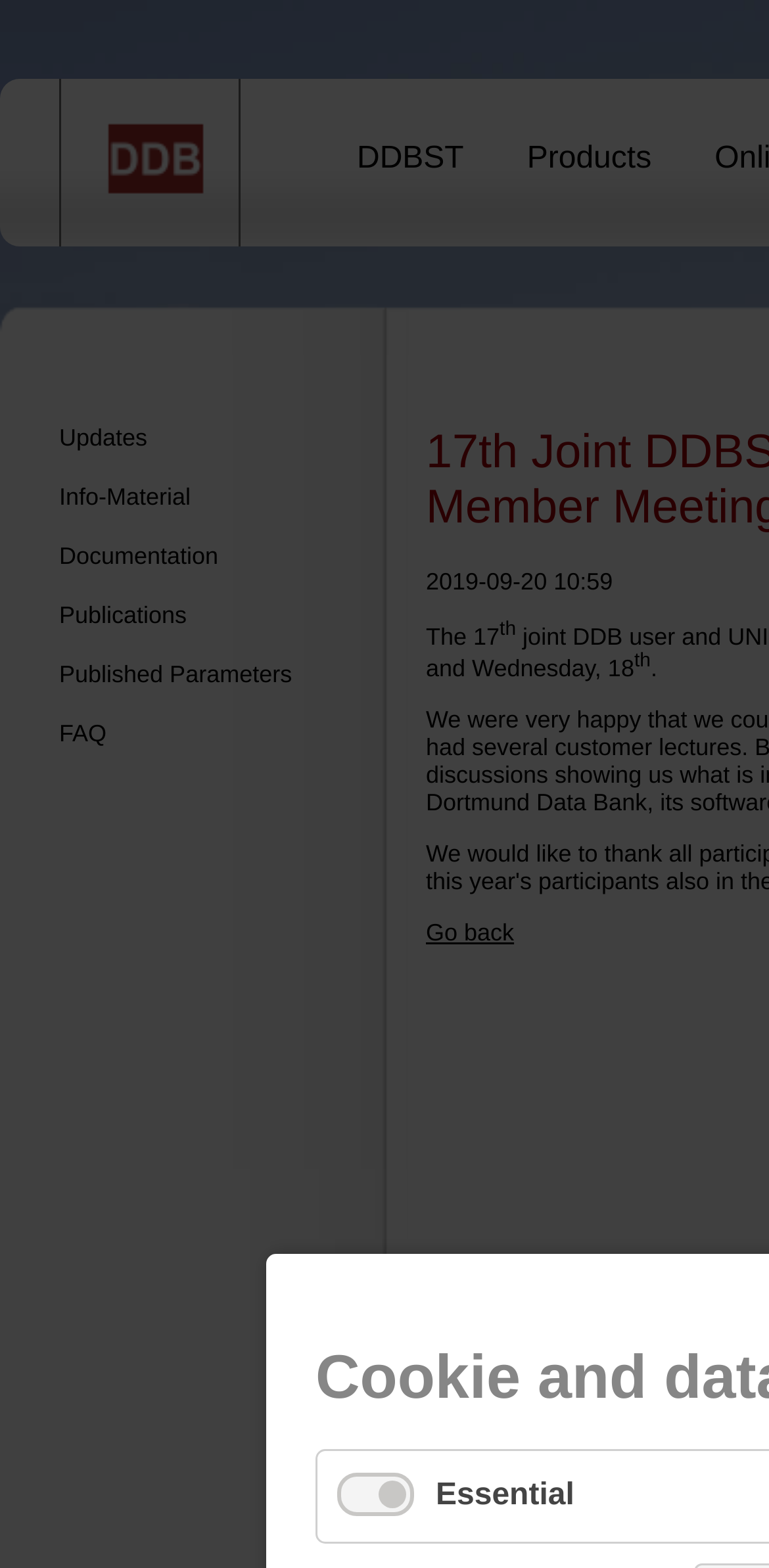Locate the bounding box coordinates of the UI element described by: "DDBST". The bounding box coordinates should consist of four float numbers between 0 and 1, i.e., [left, top, right, bottom].

[0.464, 0.091, 0.603, 0.141]